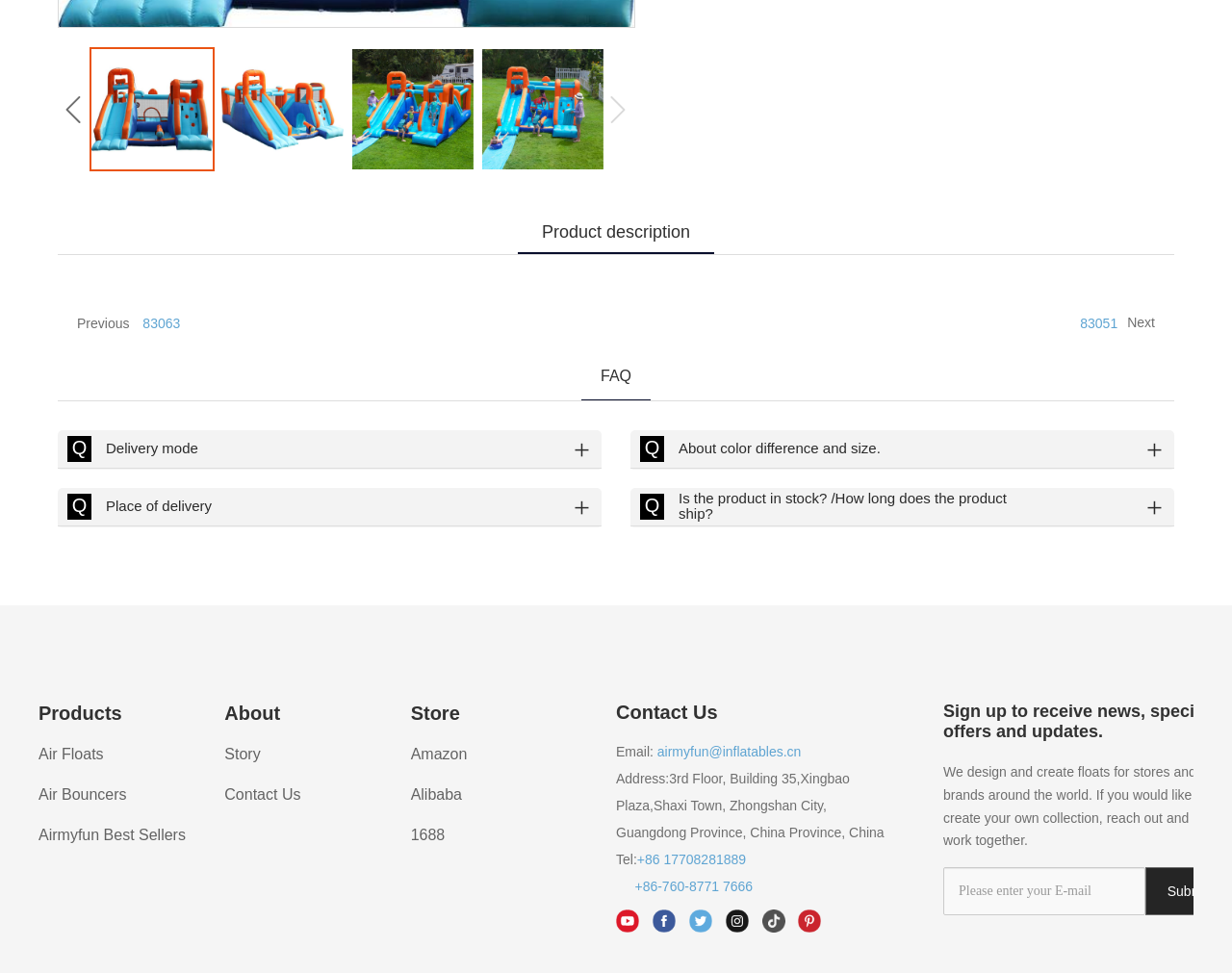Identify the bounding box for the described UI element. Provide the coordinates in (top-left x, top-left y, bottom-right x, bottom-right y) format with values ranging from 0 to 1: parent_node: Contents aria-label="Expand or collapse"

None